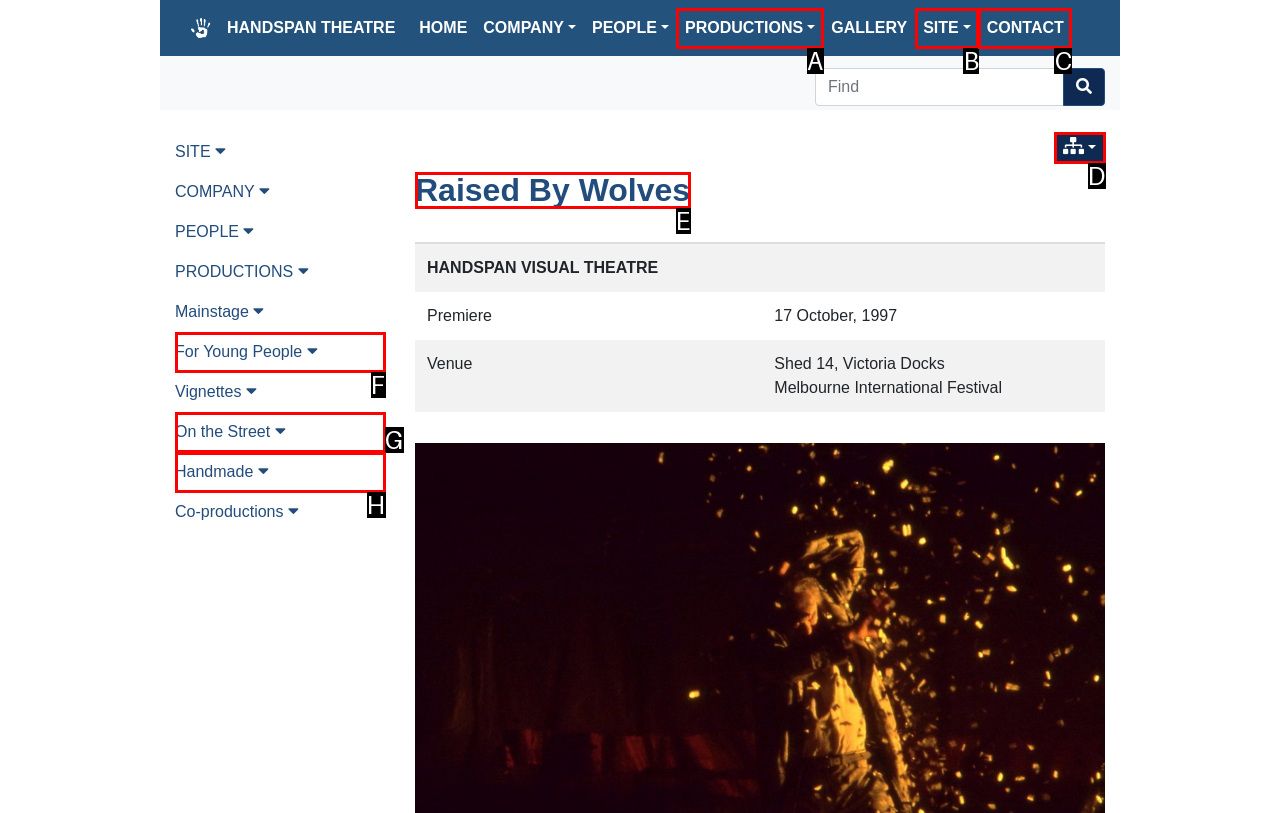Match the following description to a UI element: On the Street
Provide the letter of the matching option directly.

G